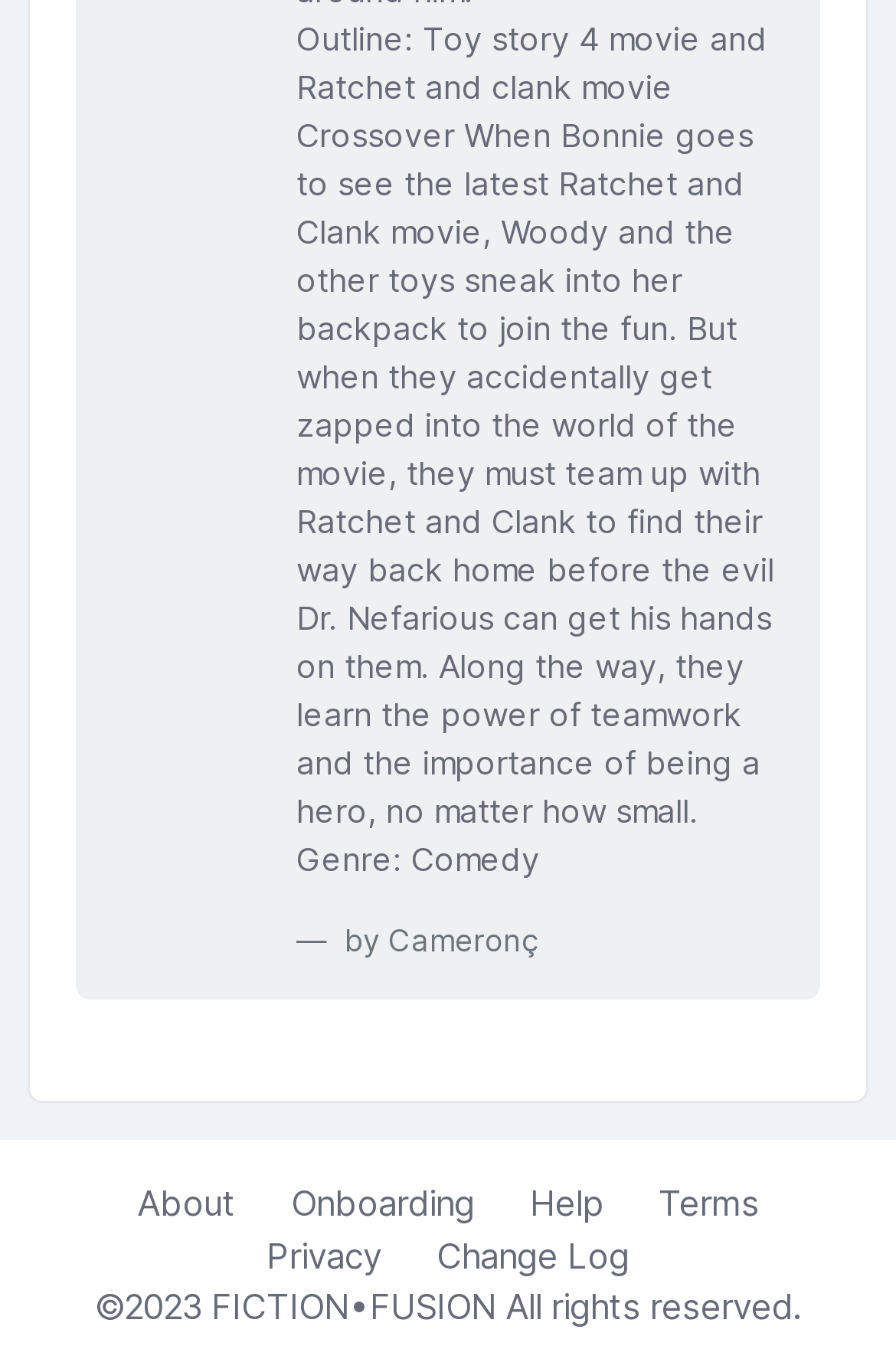Identify the bounding box for the UI element that is described as follows: "Change Log".

[0.456, 0.897, 0.733, 0.935]